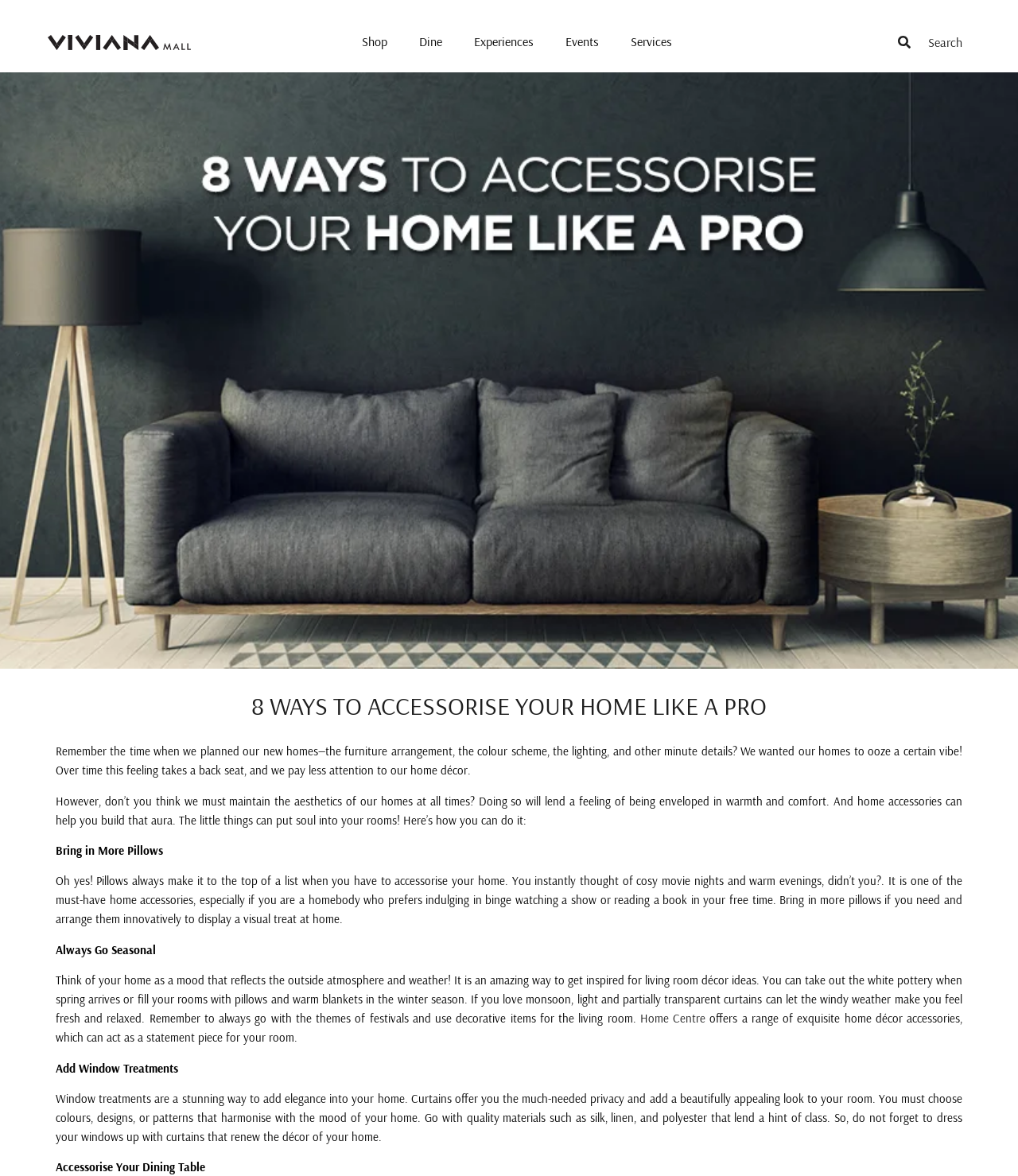Use the details in the image to answer the question thoroughly: 
What type of materials are recommended for window treatments?

The webpage suggests that when choosing window treatments, one should opt for quality materials such as silk, linen, and polyester, which can add a touch of class to the room.